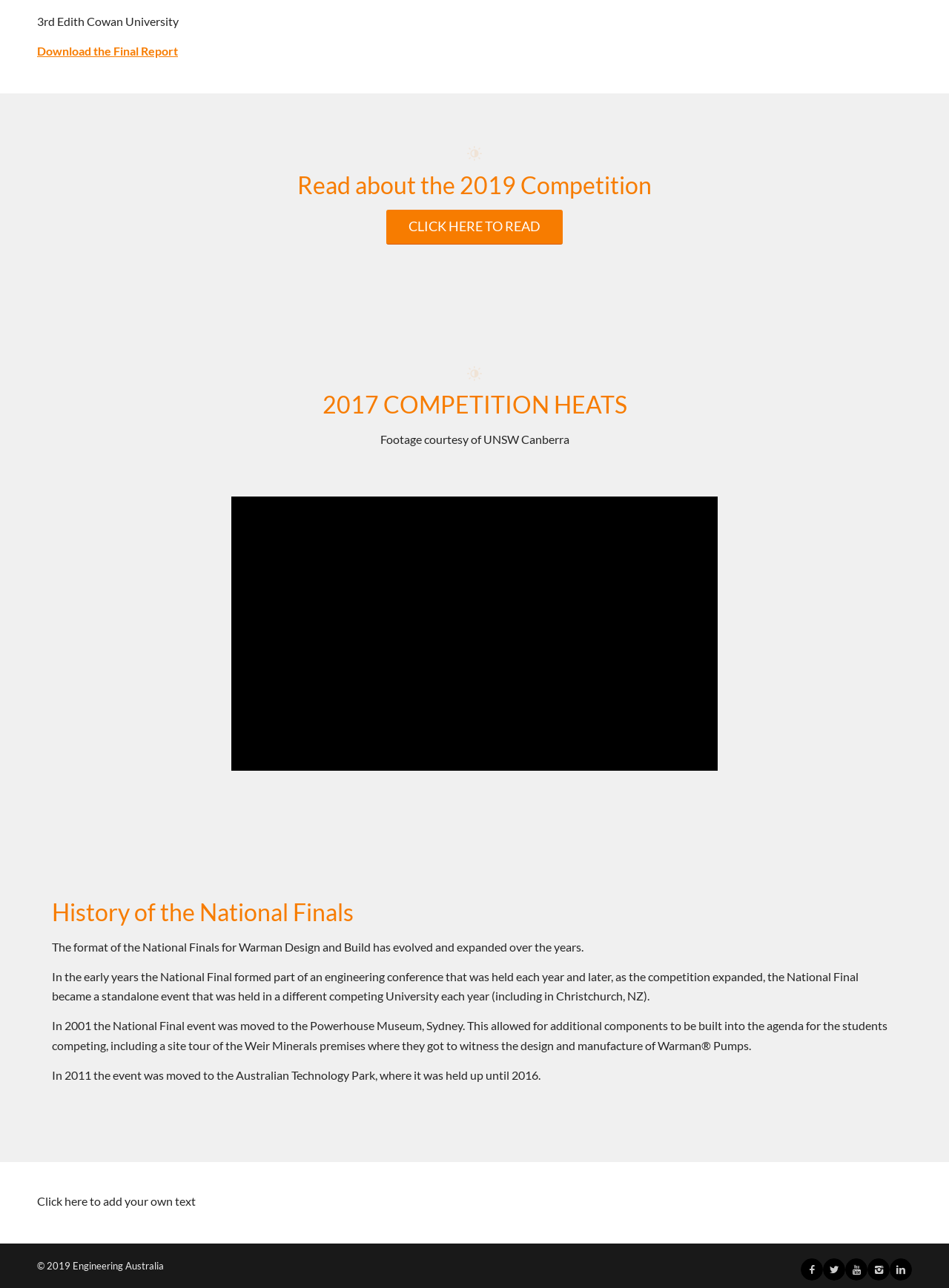Please find the bounding box coordinates of the section that needs to be clicked to achieve this instruction: "Watch the video".

[0.243, 0.386, 0.756, 0.598]